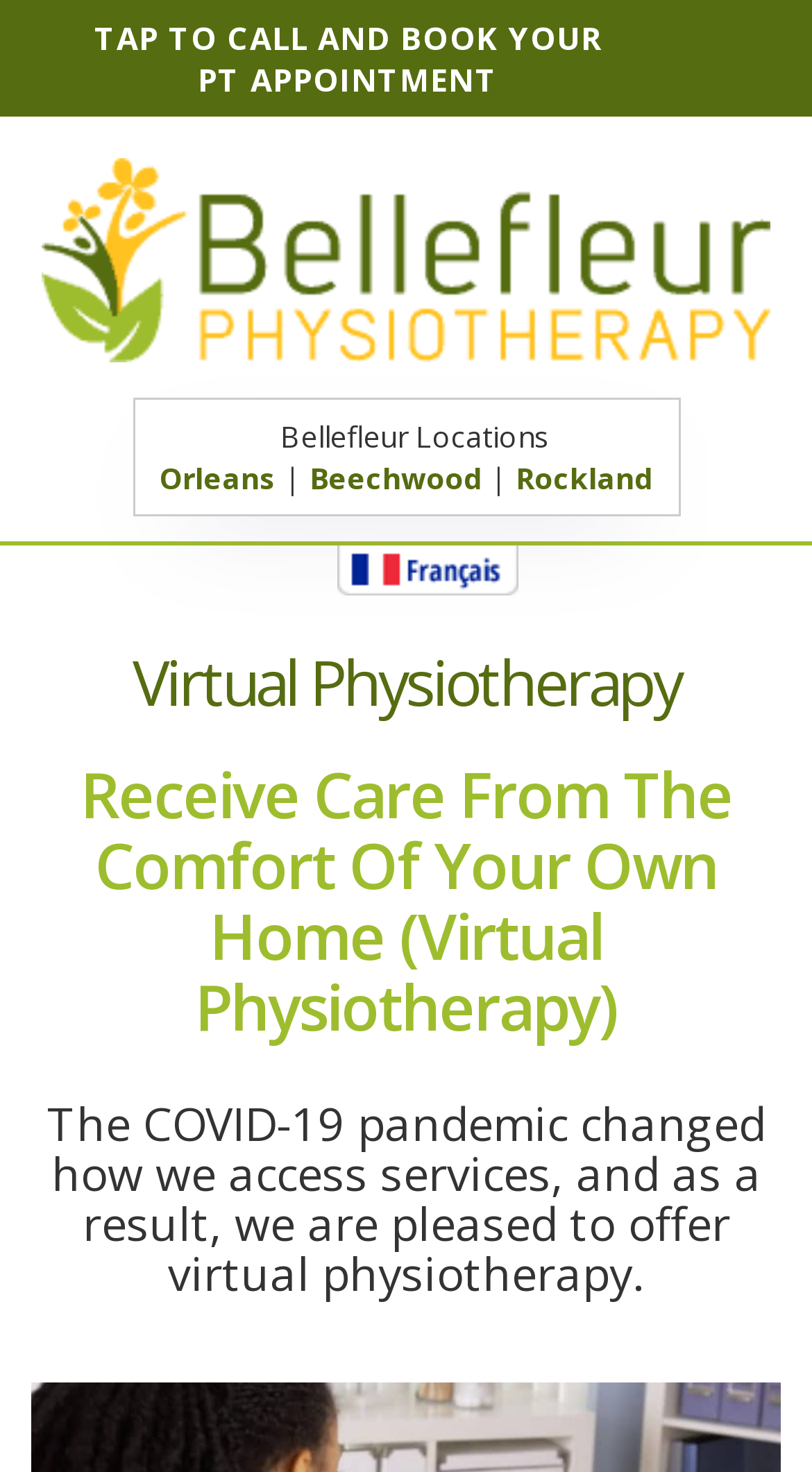Determine the bounding box of the UI component based on this description: "alt="Bellefleur"". The bounding box coordinates should be four float values between 0 and 1, i.e., [left, top, right, bottom].

[0.051, 0.222, 0.949, 0.253]